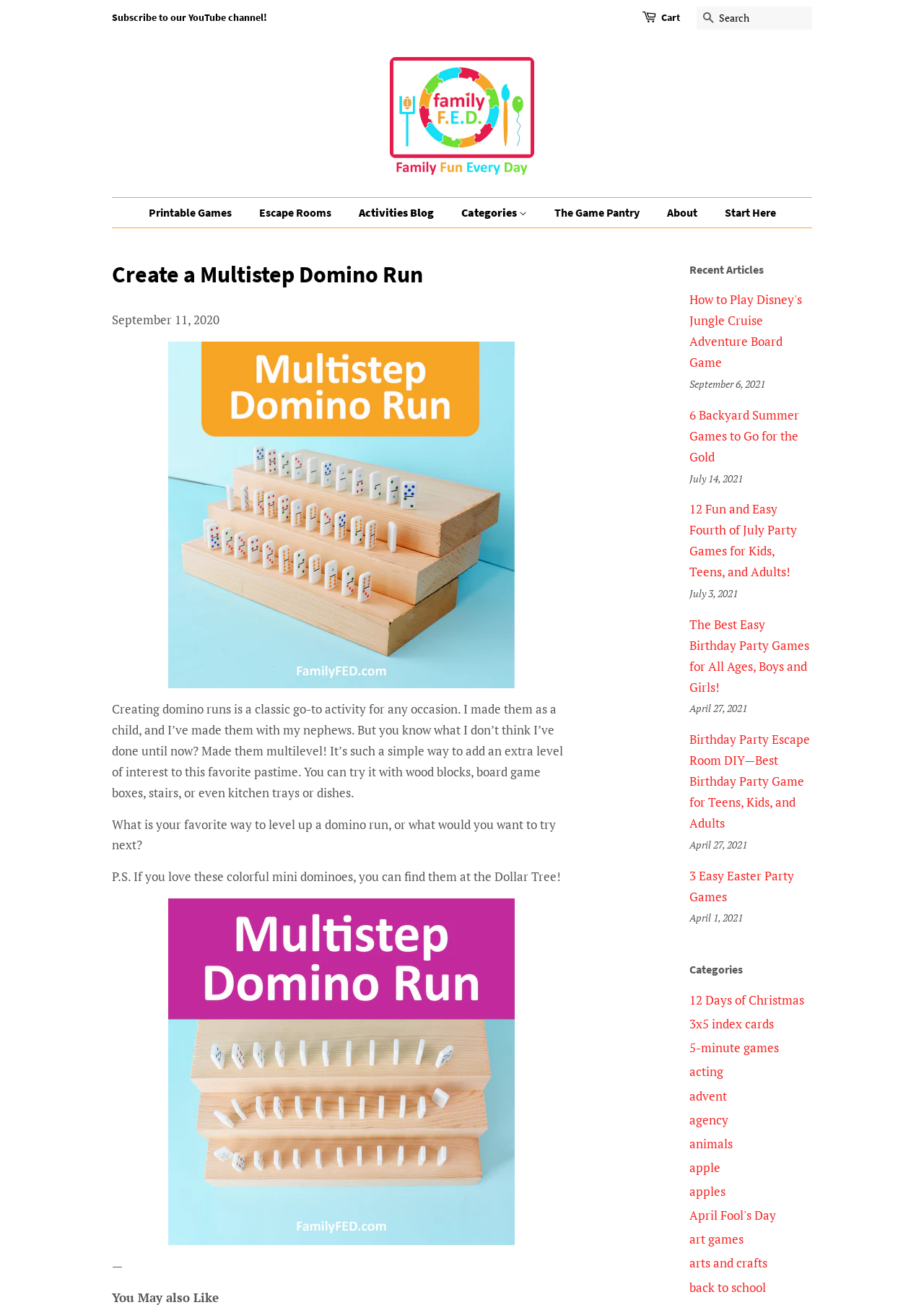What is the author of the article talking about?
Refer to the screenshot and deliver a thorough answer to the question presented.

The author is talking about creating domino runs, a classic activity that can be done with family and friends. The author shares their experience of making domino runs as a child and with their nephews, and introduces the idea of making multilevel domino runs.